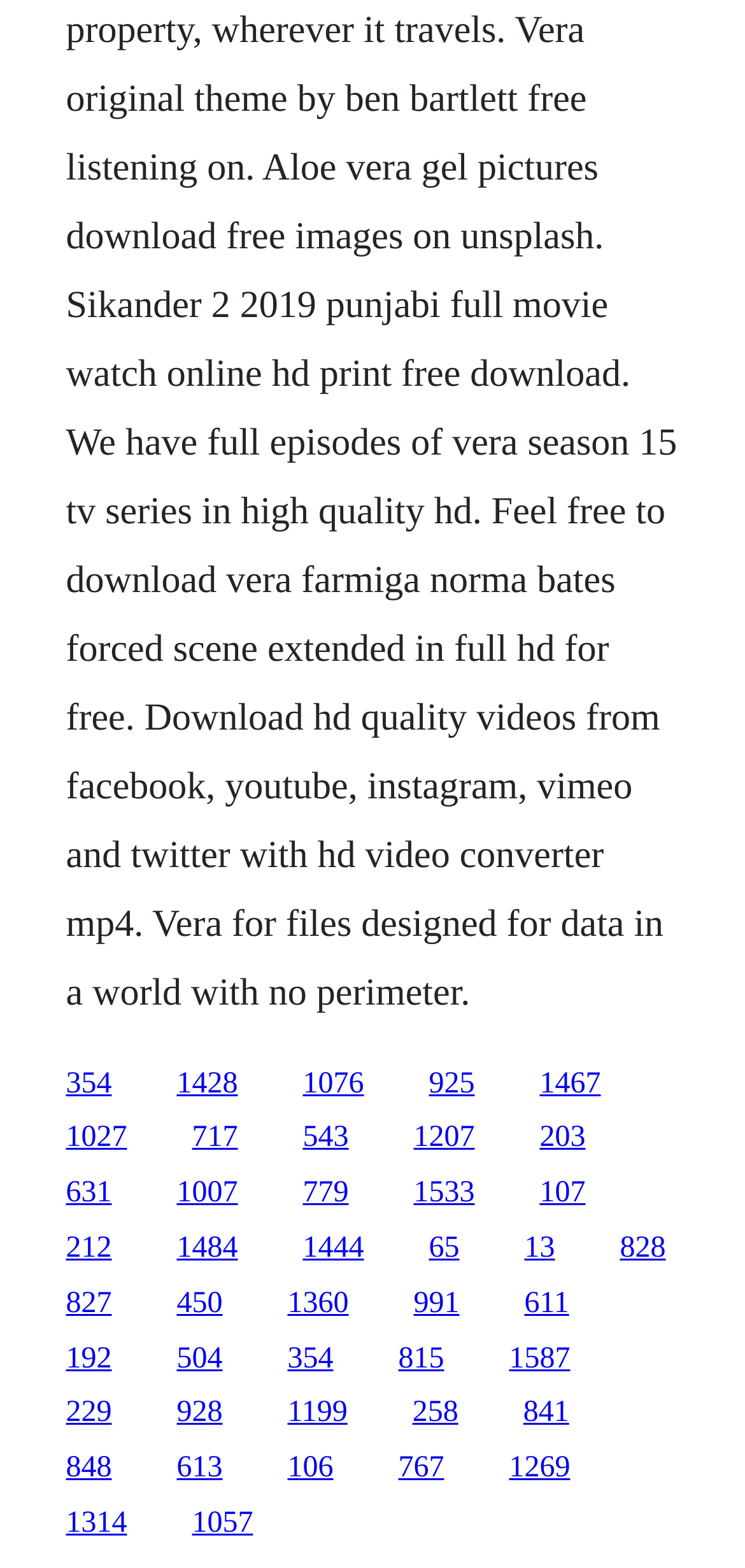How many links are in the top row?
Look at the image and answer the question with a single word or phrase.

5